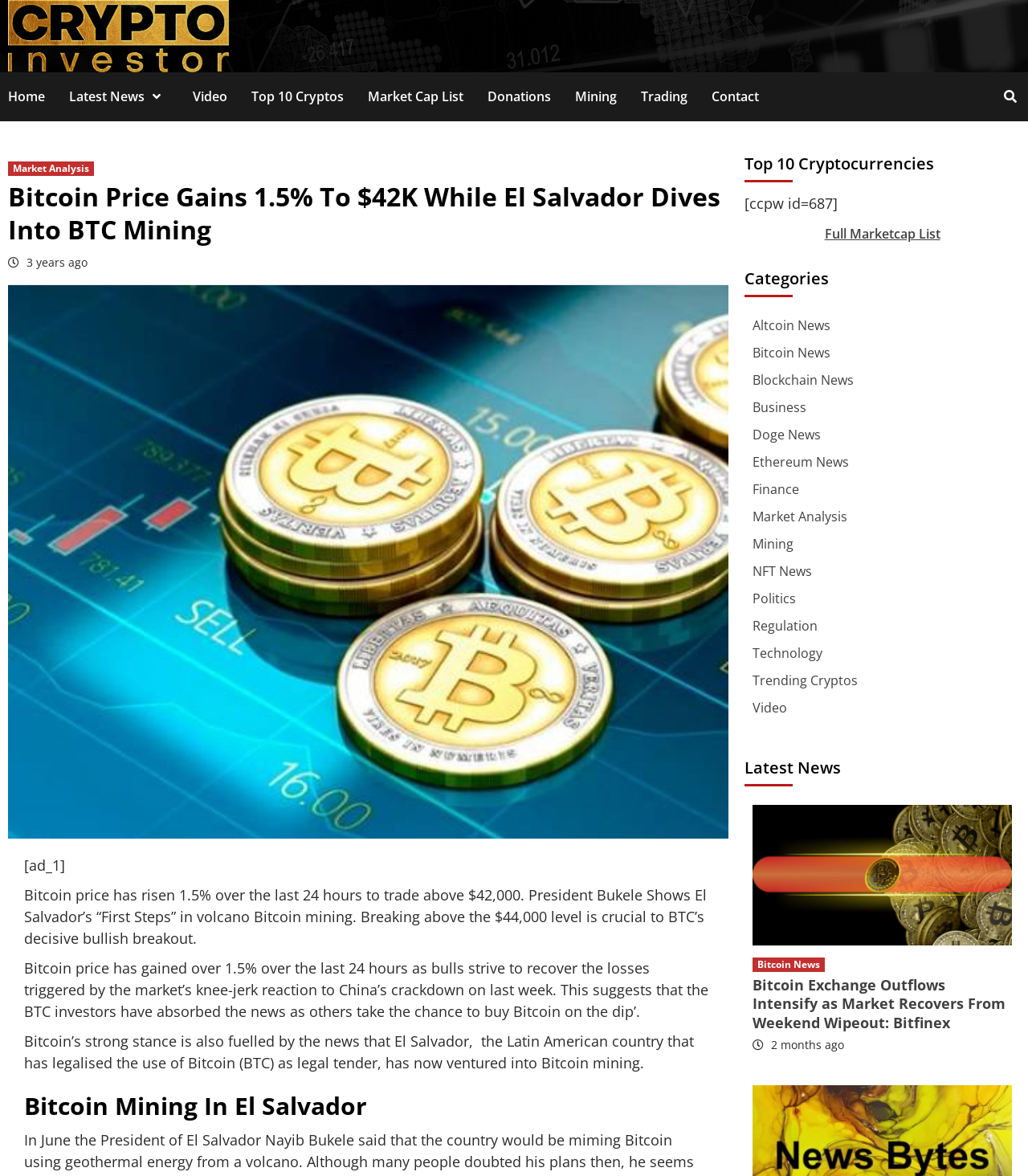Please answer the following question using a single word or phrase: 
Which country has legalized Bitcoin as legal tender?

El Salvador